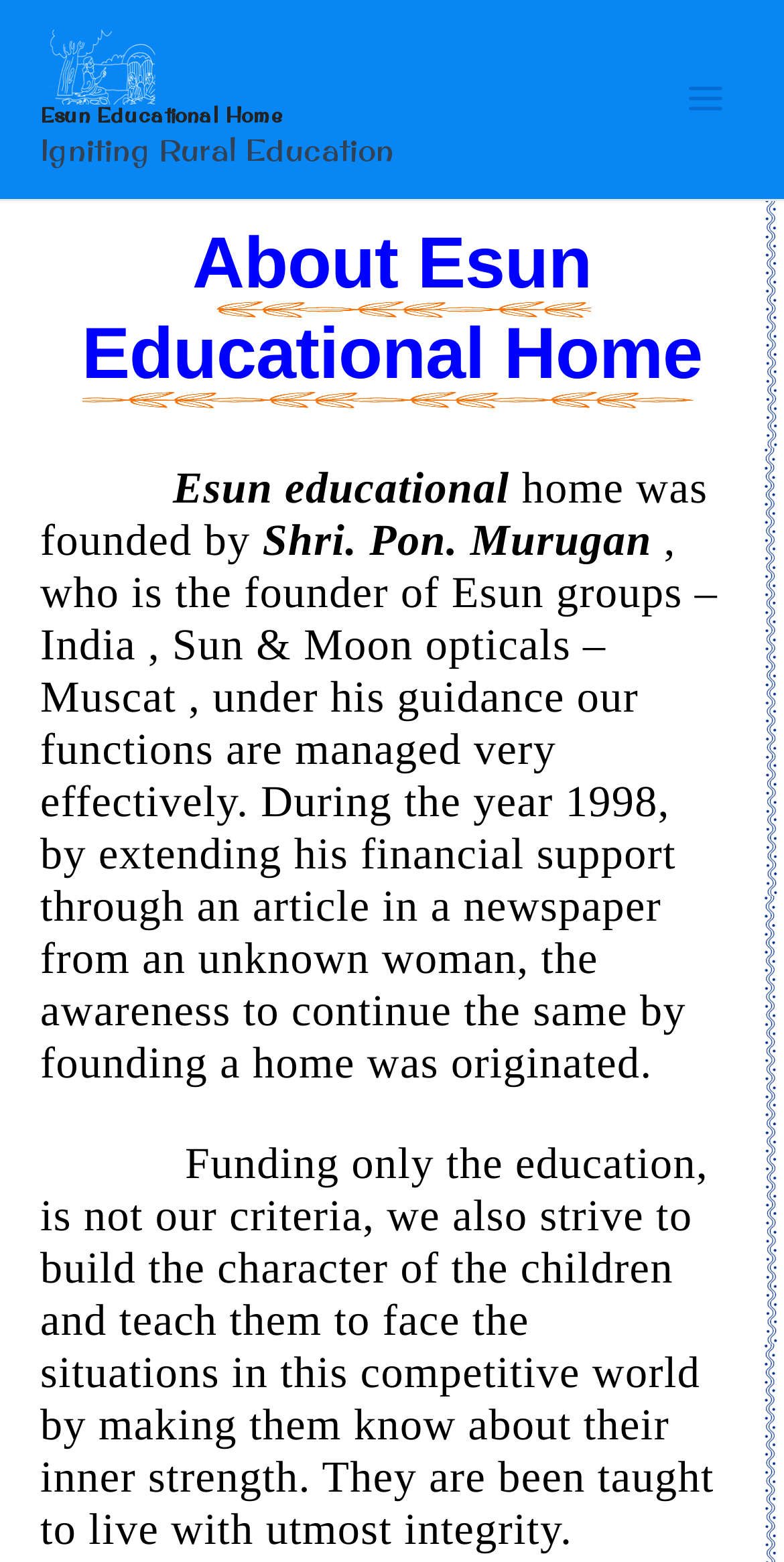Answer this question in one word or a short phrase: What is the name of the optical company mentioned on the webpage?

Sun & Moon opticals